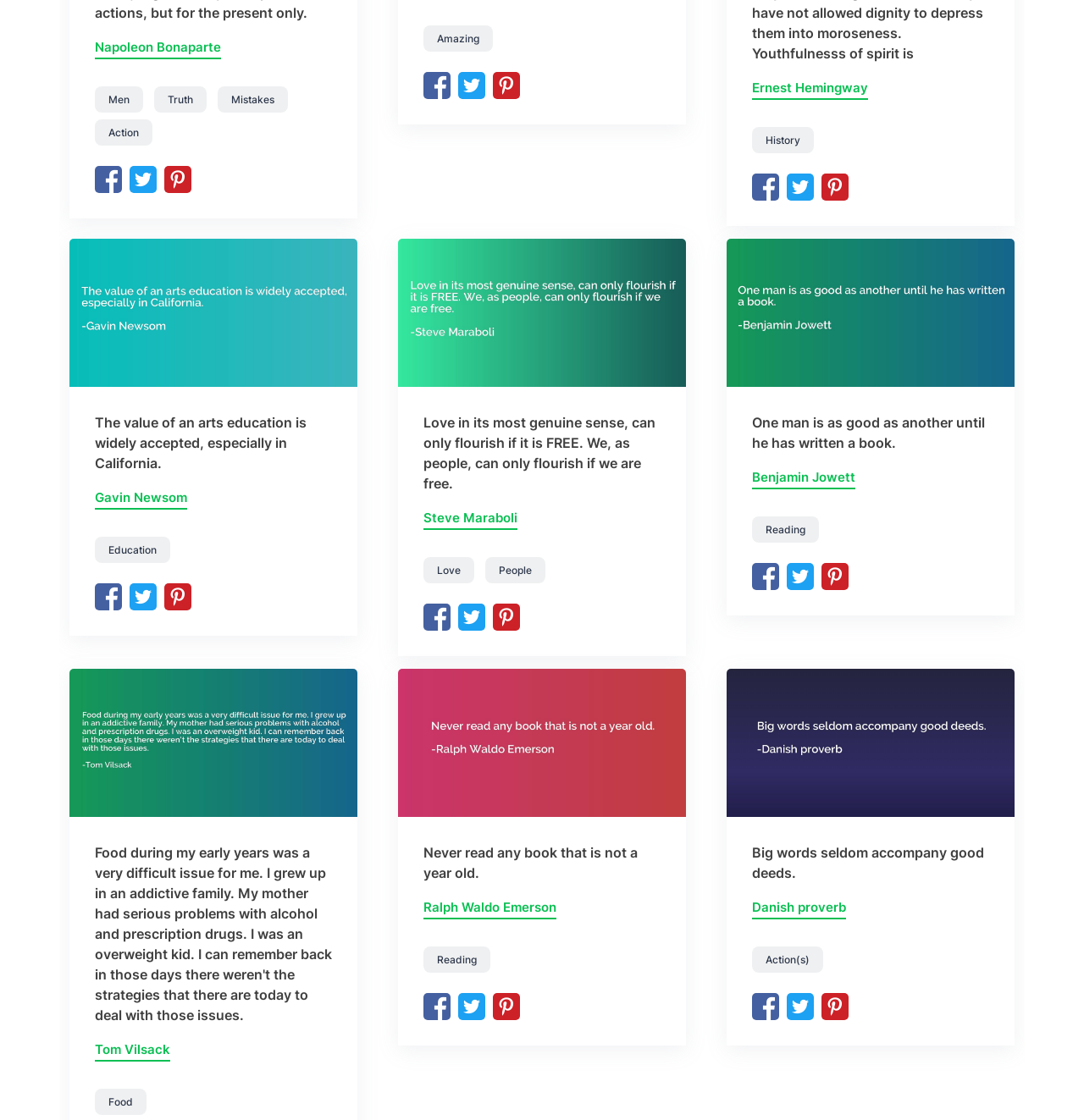Identify the bounding box coordinates for the element you need to click to achieve the following task: "Explore quotes by Ernest Hemingway". Provide the bounding box coordinates as four float numbers between 0 and 1, in the form [left, top, right, bottom].

[0.694, 0.07, 0.801, 0.089]